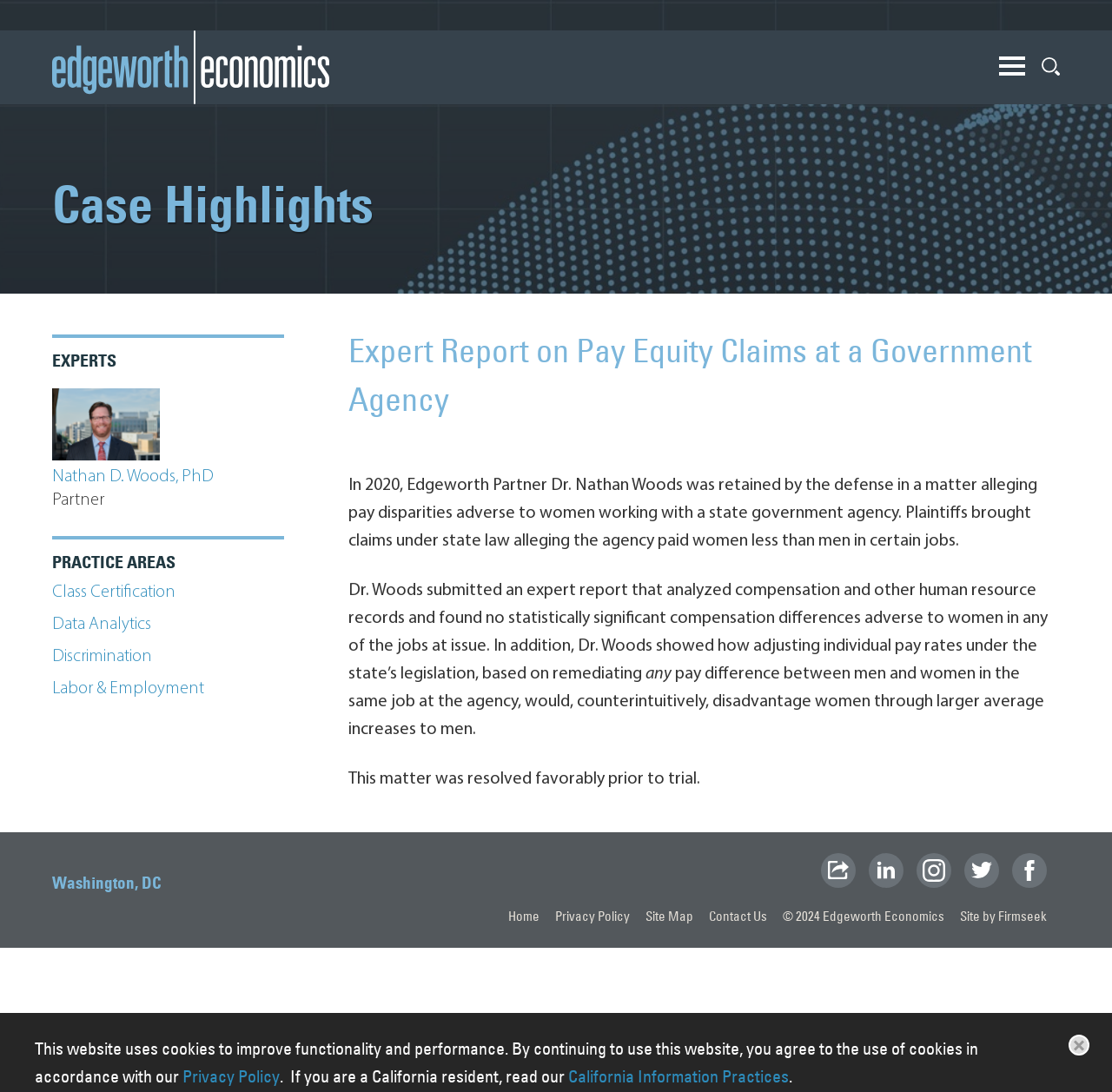Using the information from the screenshot, answer the following question thoroughly:
What is the name of the company that retained Dr. Nathan Woods?

I found the answer by looking at the top of the webpage where it says 'Expert Report on Pay Equity Claims at a Government Agency: Edgeworth Economics' and also by looking at the image and link with the text 'Edgeworth Economics'.